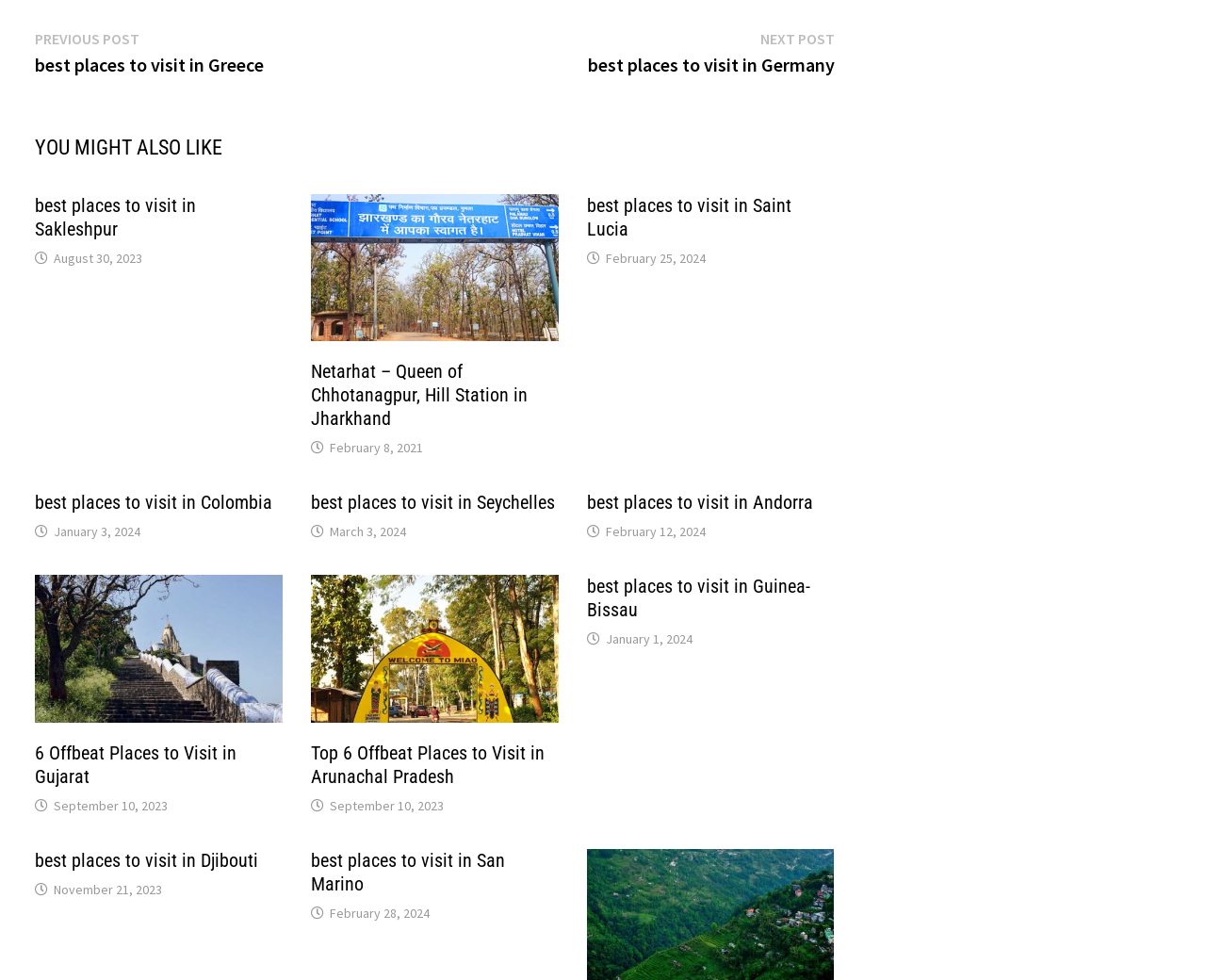Respond to the question below with a single word or phrase:
What is the topic of the post 'Top 6 Offbeat Places to Visit in Arunachal Pradesh'?

Arunachal Pradesh